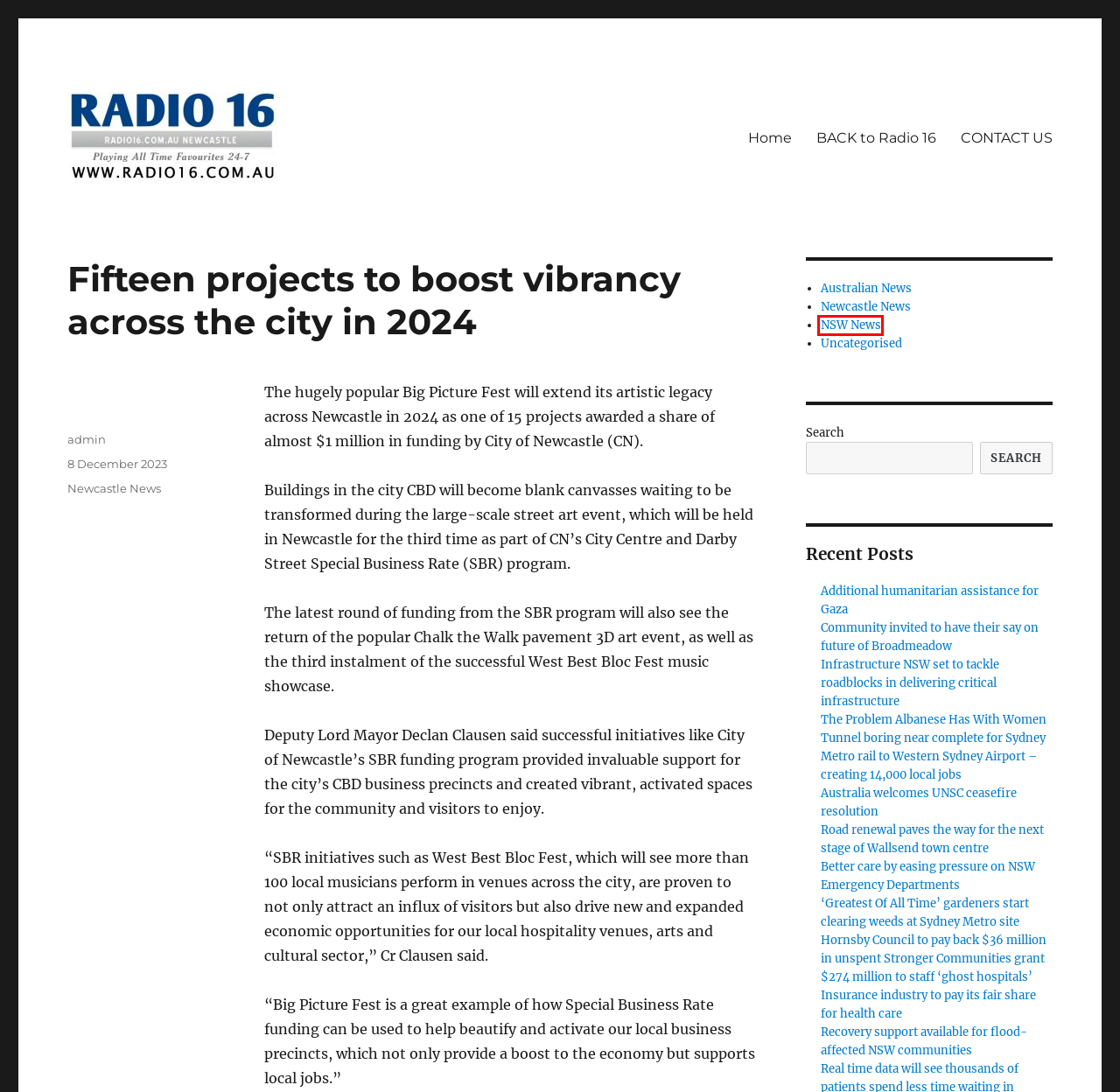You are given a screenshot of a webpage with a red rectangle bounding box around a UI element. Select the webpage description that best matches the new webpage after clicking the element in the bounding box. Here are the candidates:
A. The Problem Albanese Has With Women – 16 News
B. Insurance industry to pay its fair share for health care – 16 News
C. Better care by easing pressure on NSW Emergency Departments – 16 News
D. CONTACT US – 16 News
E. NSW News – 16 News
F. ‘Greatest Of All Time’ gardeners start clearing weeds at Sydney Metro site – 16 News
G. Community invited to have their say on future of Broadmeadow – 16 News
H. $274 million to staff ‘ghost hospitals’ – 16 News

E